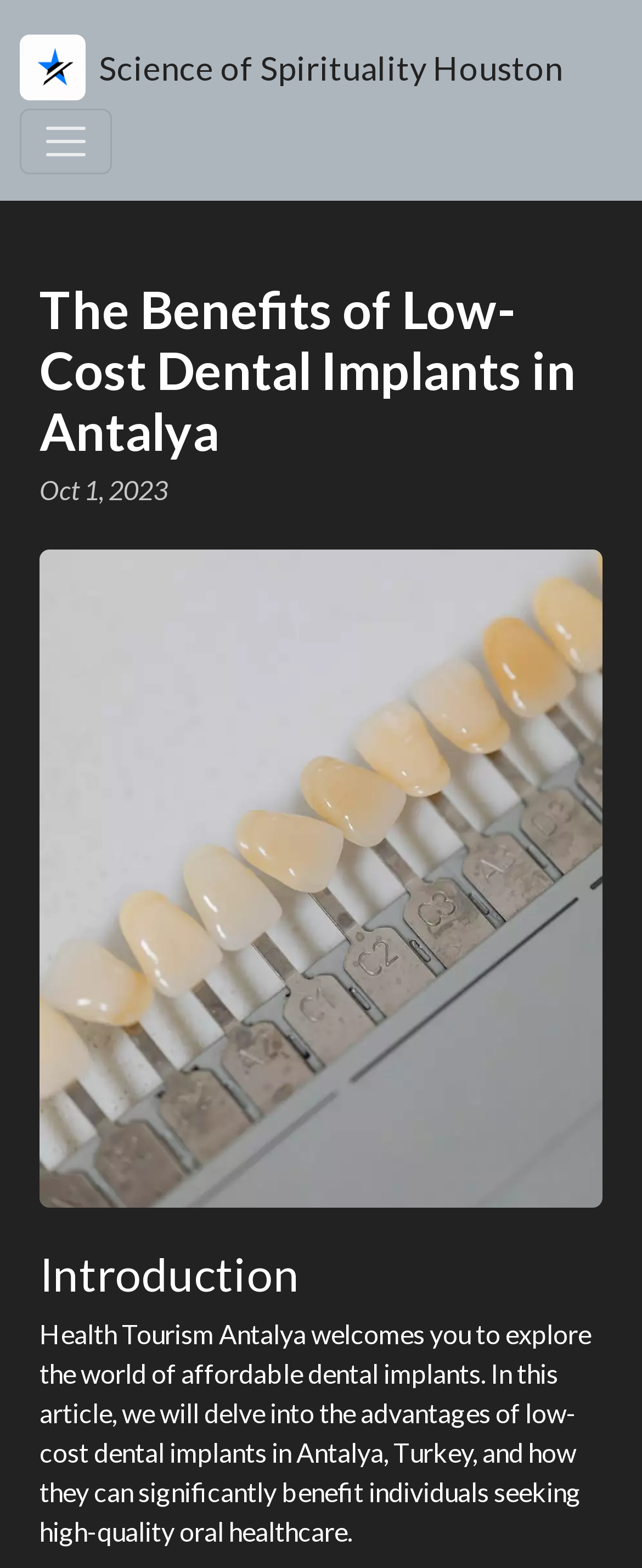Find and extract the text of the primary heading on the webpage.

The Benefits of Low-Cost Dental Implants in Antalya